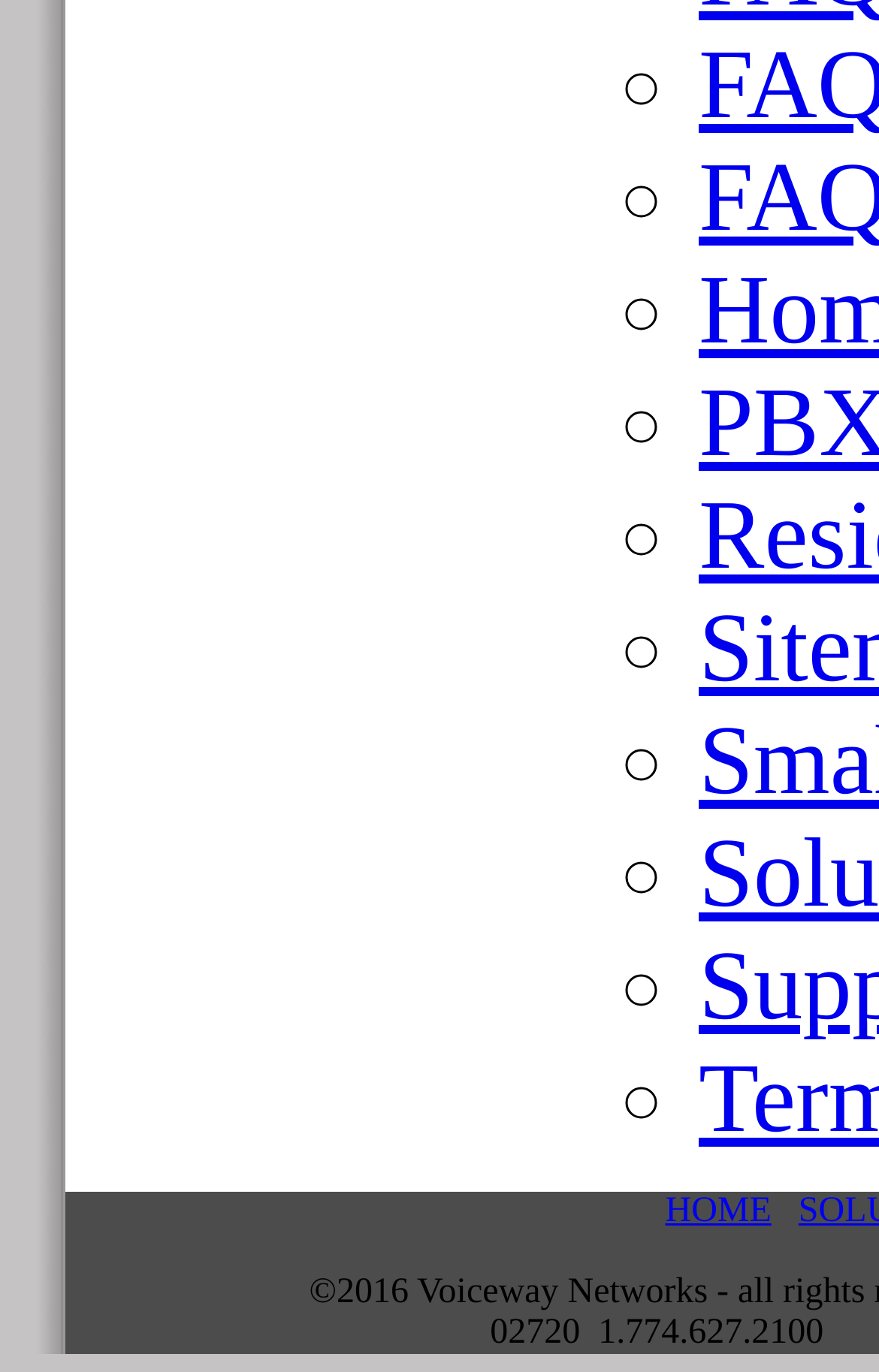How many elements are there on the webpage?
Please craft a detailed and exhaustive response to the question.

I counted the number of elements on the webpage, including the list markers and the link at the bottom. There are 10 list markers and 1 link, making a total of 11 elements.